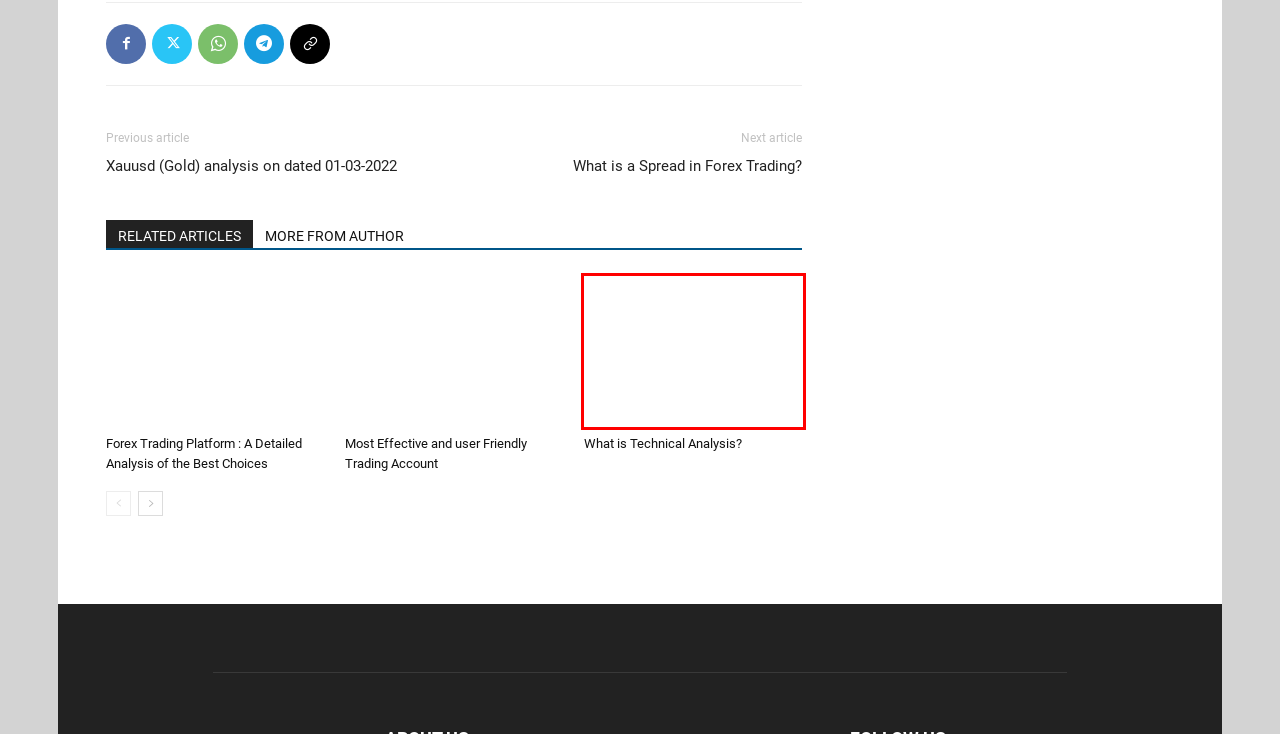You are given a screenshot of a webpage with a red bounding box around an element. Choose the most fitting webpage description for the page that appears after clicking the element within the red bounding box. Here are the candidates:
A. Most Effective and user Friendly Trading Account - 60pips
B. What is Technical Analysis? - 60pips
C. Forex Trading with 60pips - 60pips
D. What is a Spread in Forex Trading? - 60pips
E. Xauusd (Gold) analysis on dated 01-03-2022 - 60pips
F. How to Open a Forex Trading Account - 60pips
G. Forex & Stock Analysis - 60pips
H. Forex Trading Platform : A Detailed Analysis of the Best Choices - 60pips

B